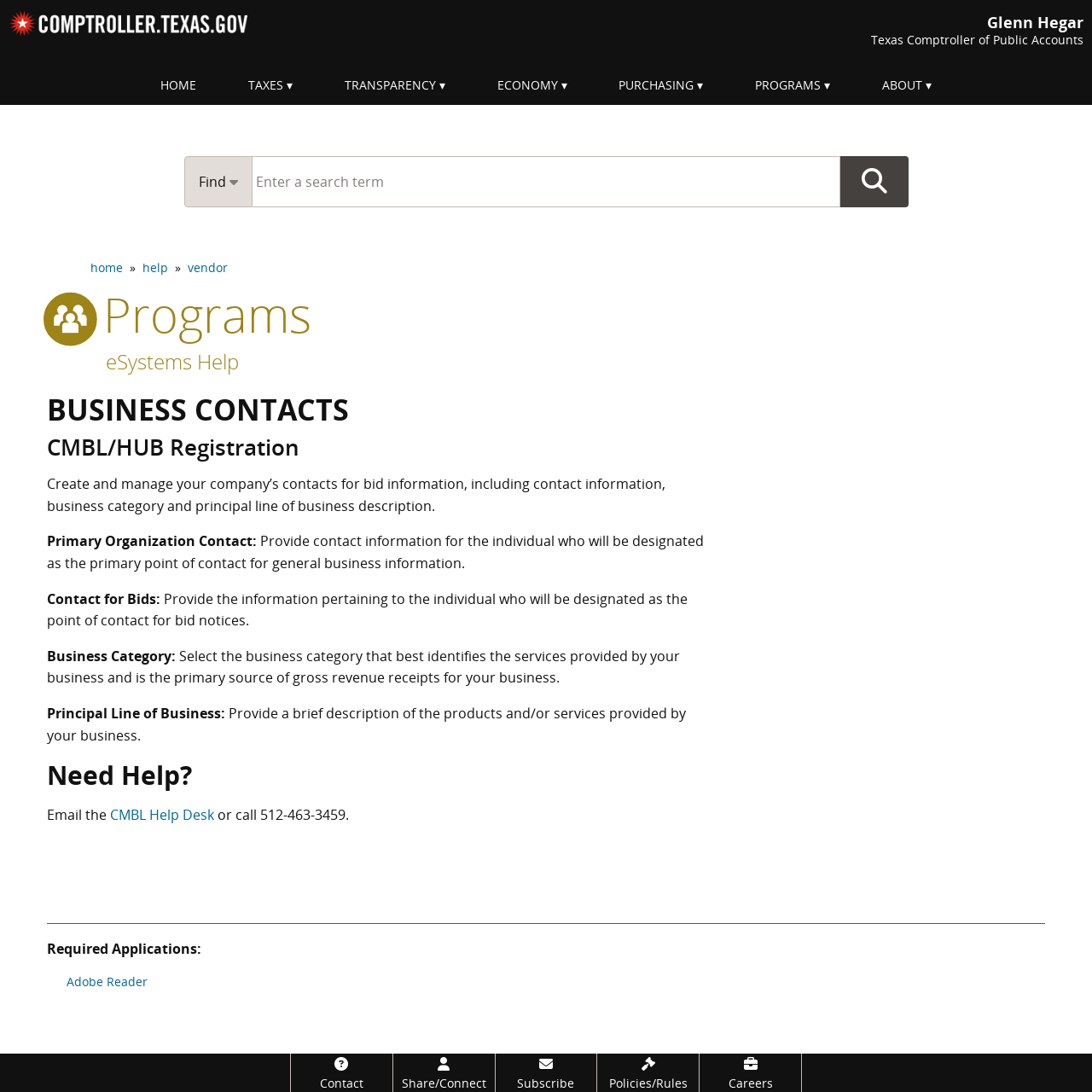Respond to the question below with a concise word or phrase:
What is the primary point of contact for general business information?

Primary Organization Contact